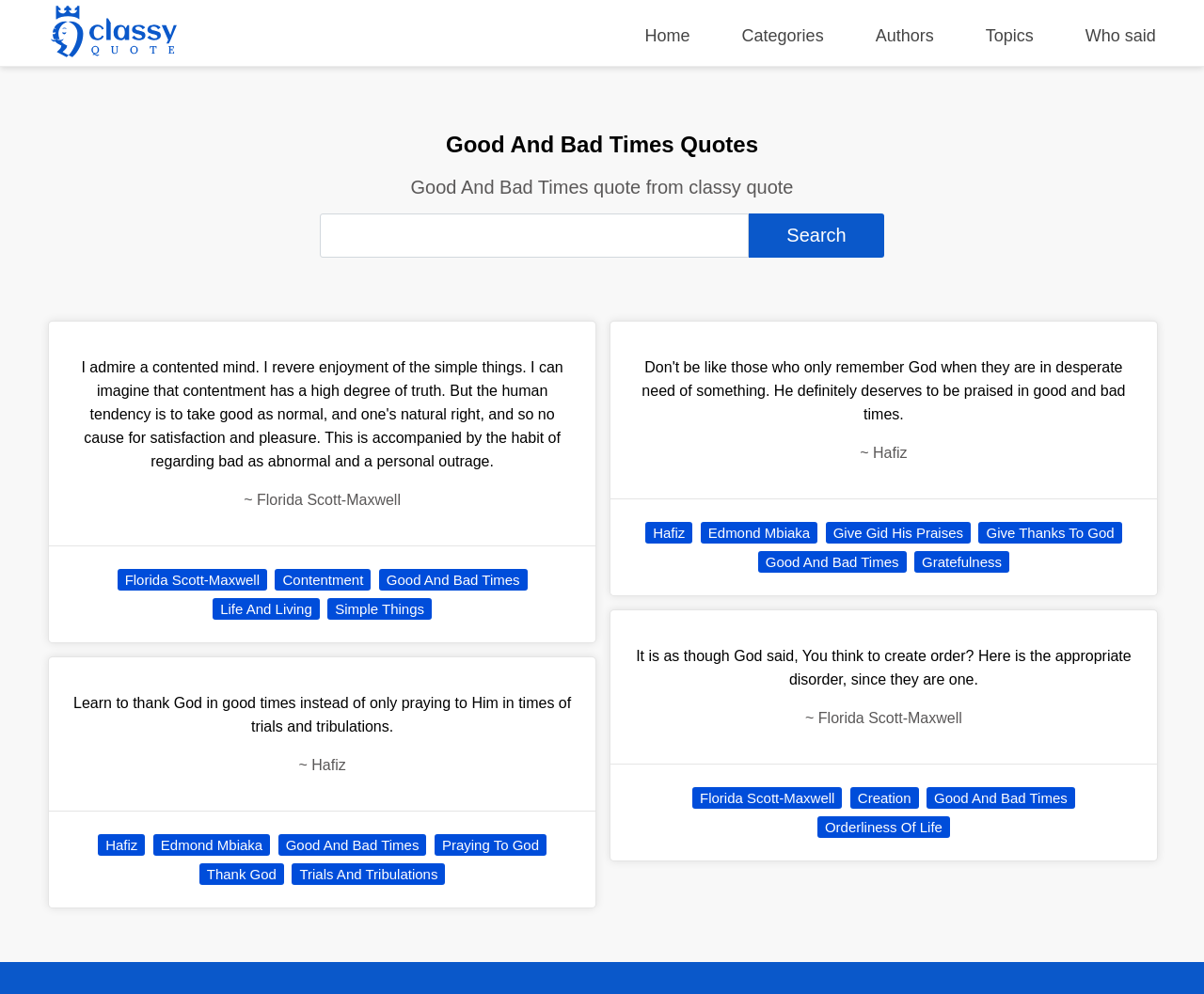Provide an in-depth caption for the contents of the webpage.

This webpage is dedicated to quotes about good and bad times, with a focus on contentment, gratitude, and perspective. At the top left corner, there is a logo of Classy Quote, accompanied by a navigation menu with links to Home, Categories, Authors, Topics, and Who said. 

Below the navigation menu, there is a main section with a heading that reads "Good And Bad Times Quotes" and a subheading that says "Good And Bad Times quote from classy quote". 

In the middle of the page, there is a search bar with a button labeled "Search". 

The main content of the page consists of several quotes, each with a link to the author and relevant topics. The quotes are arranged vertically, with the first quote starting from the top left corner of the main section. The quotes are from various authors, including Florida Scott-Maxwell and Hafiz, and they discuss the importance of contentment, gratitude, and perspective in both good and bad times. 

Each quote is followed by links to related topics, such as Good And Bad Times, Contentment, Life And Living, and Simple Things. These links are arranged horizontally below each quote. 

Overall, the webpage has a clean and organized layout, with a focus on presenting inspirational quotes and related topics in a clear and concise manner.